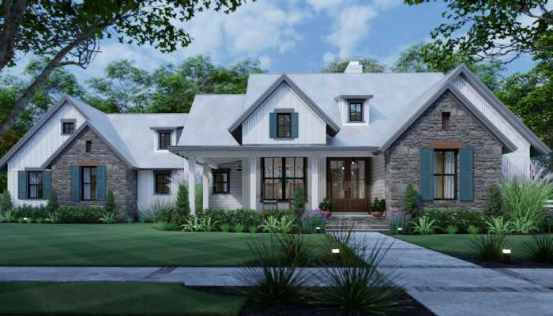What is the purpose of the large windows?
Please look at the screenshot and answer using one word or phrase.

Allow natural light